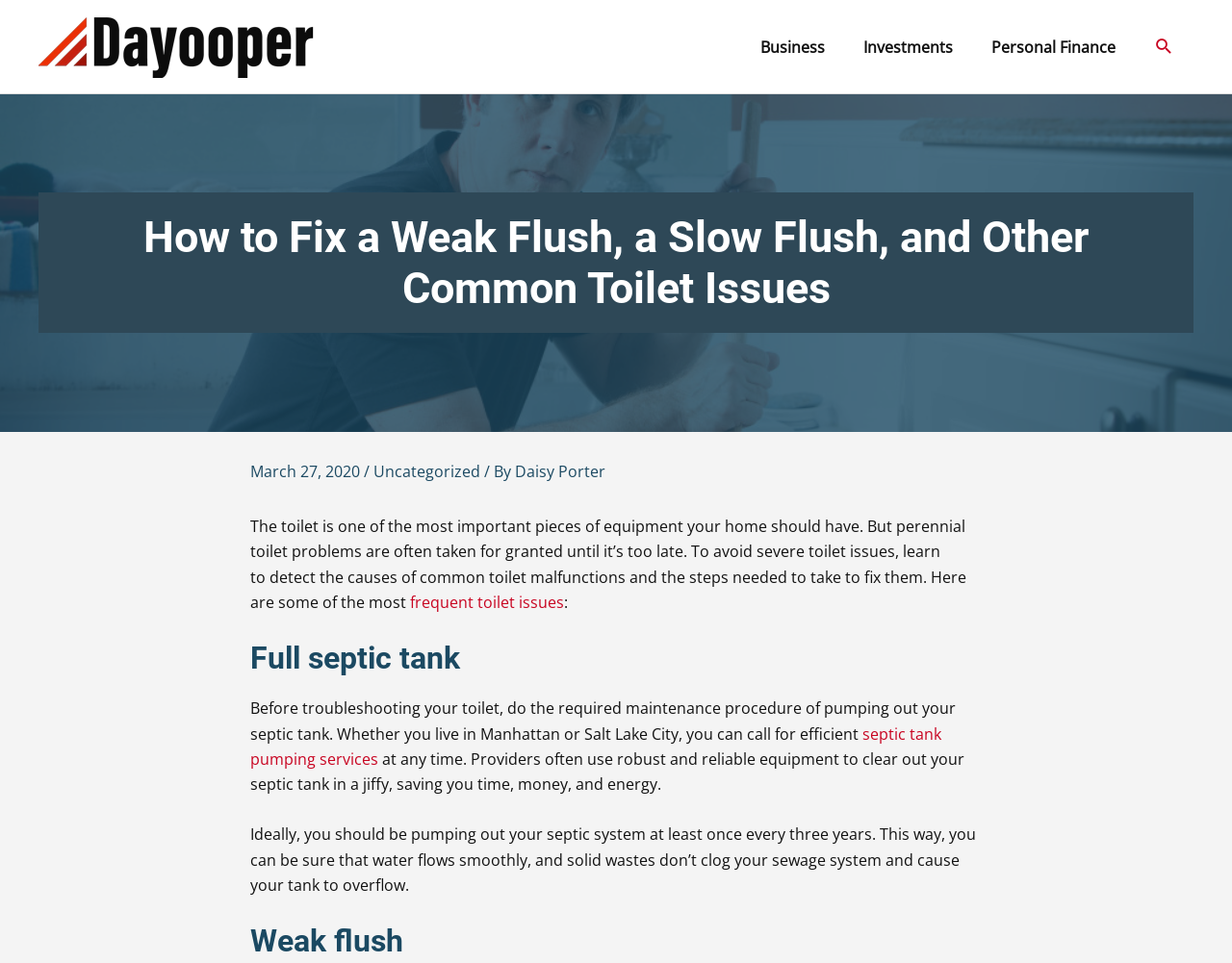Bounding box coordinates are specified in the format (top-left x, top-left y, bottom-right x, bottom-right y). All values are floating point numbers bounded between 0 and 1. Please provide the bounding box coordinate of the region this sentence describes: septic tank pumping services

[0.203, 0.751, 0.764, 0.799]